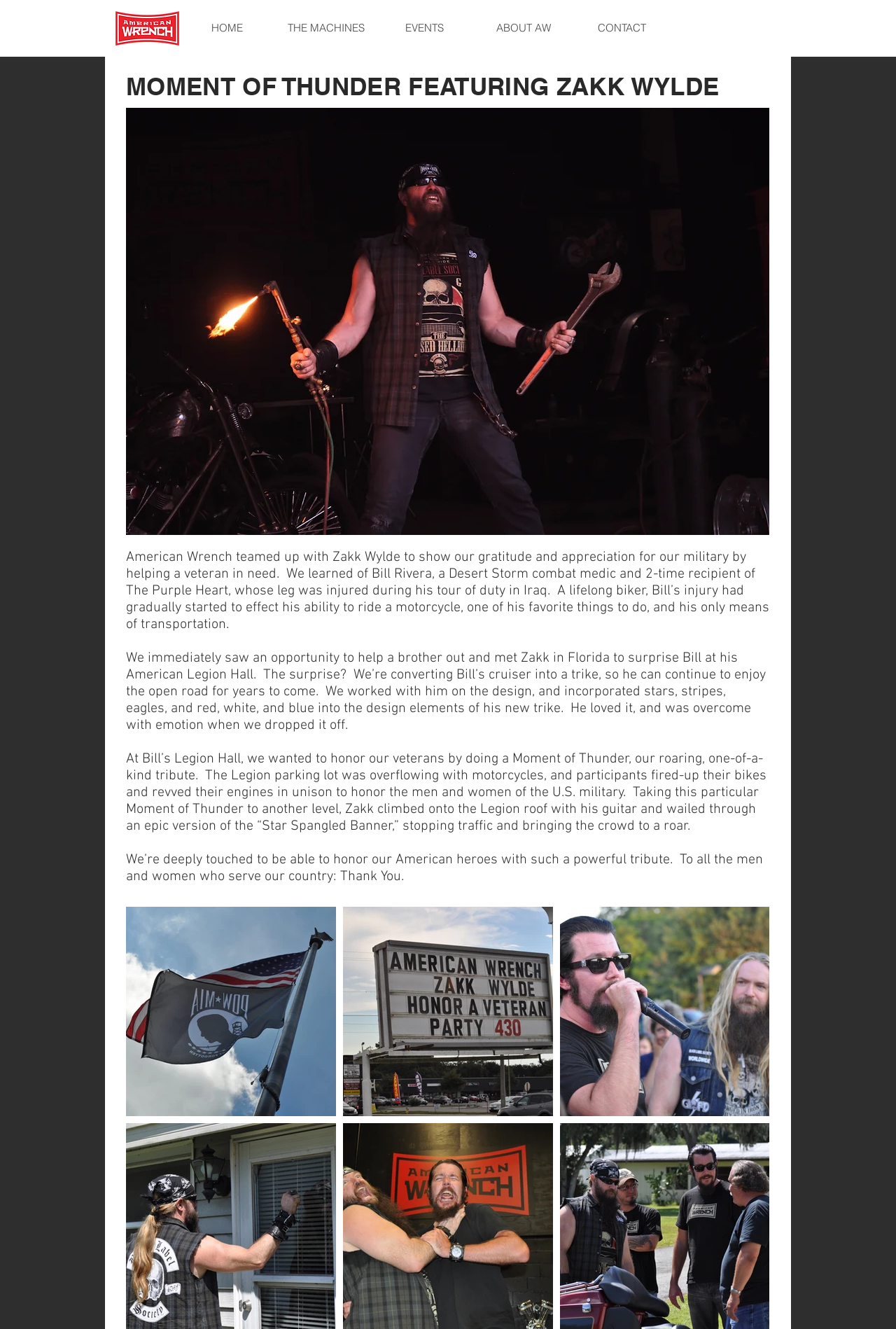Can you specify the bounding box coordinates of the area that needs to be clicked to fulfill the following instruction: "Check out the Recent Stories on Daily Dig"?

None